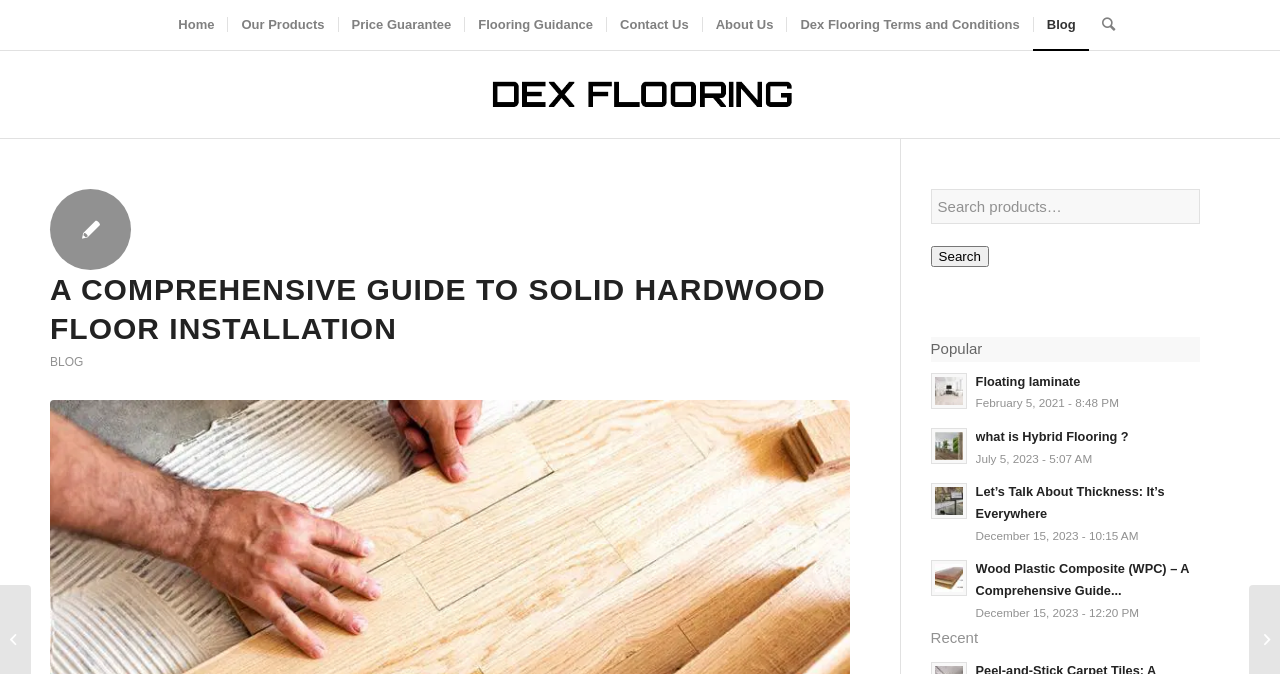How many blog posts are displayed on the webpage?
Answer with a single word or phrase, using the screenshot for reference.

4